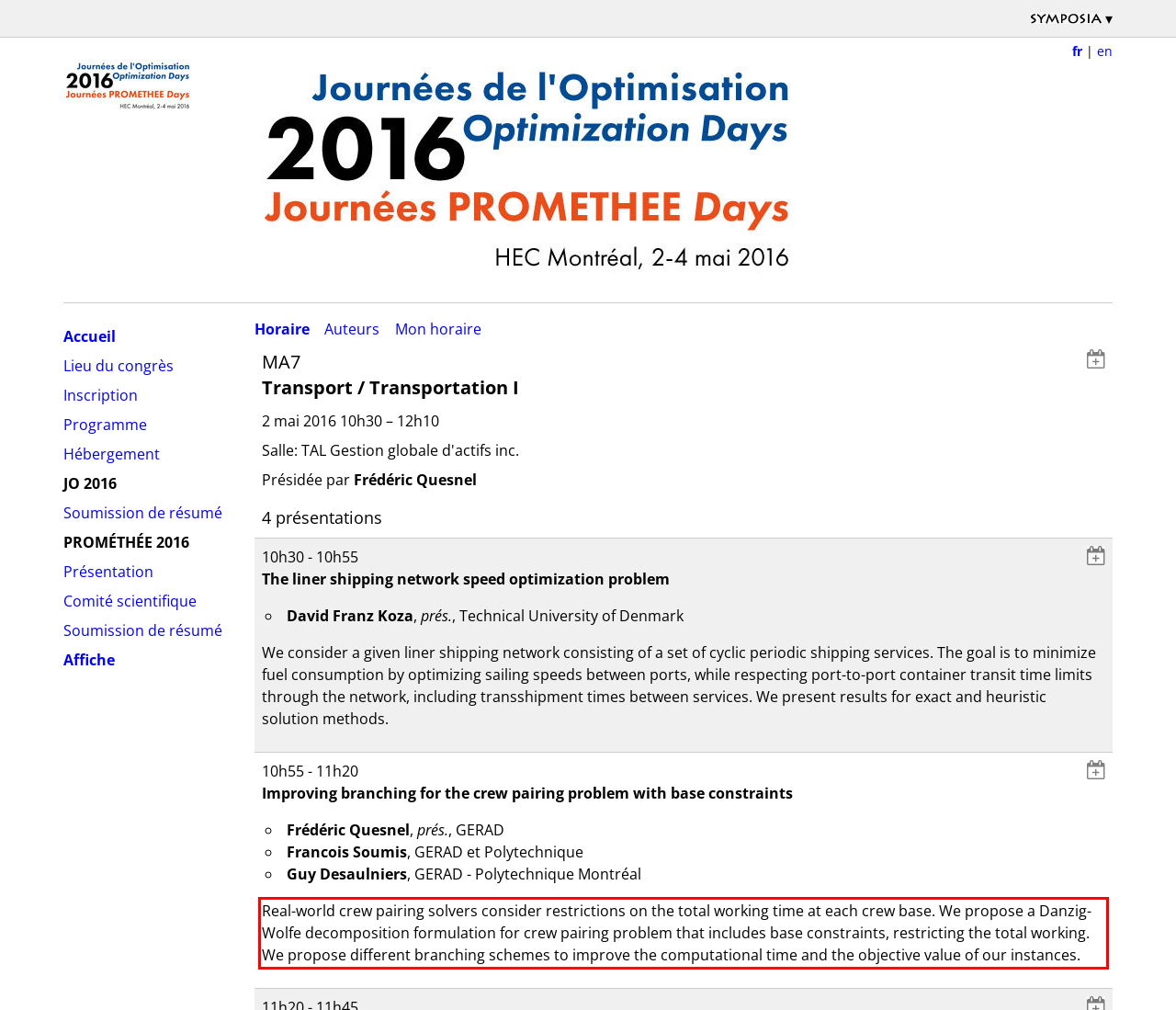Given the screenshot of a webpage, identify the red rectangle bounding box and recognize the text content inside it, generating the extracted text.

Real-world crew pairing solvers consider restrictions on the total working time at each crew base. We propose a Danzig-Wolfe decomposition formulation for crew pairing problem that includes base constraints, restricting the total working. We propose different branching schemes to improve the computational time and the objective value of our instances.